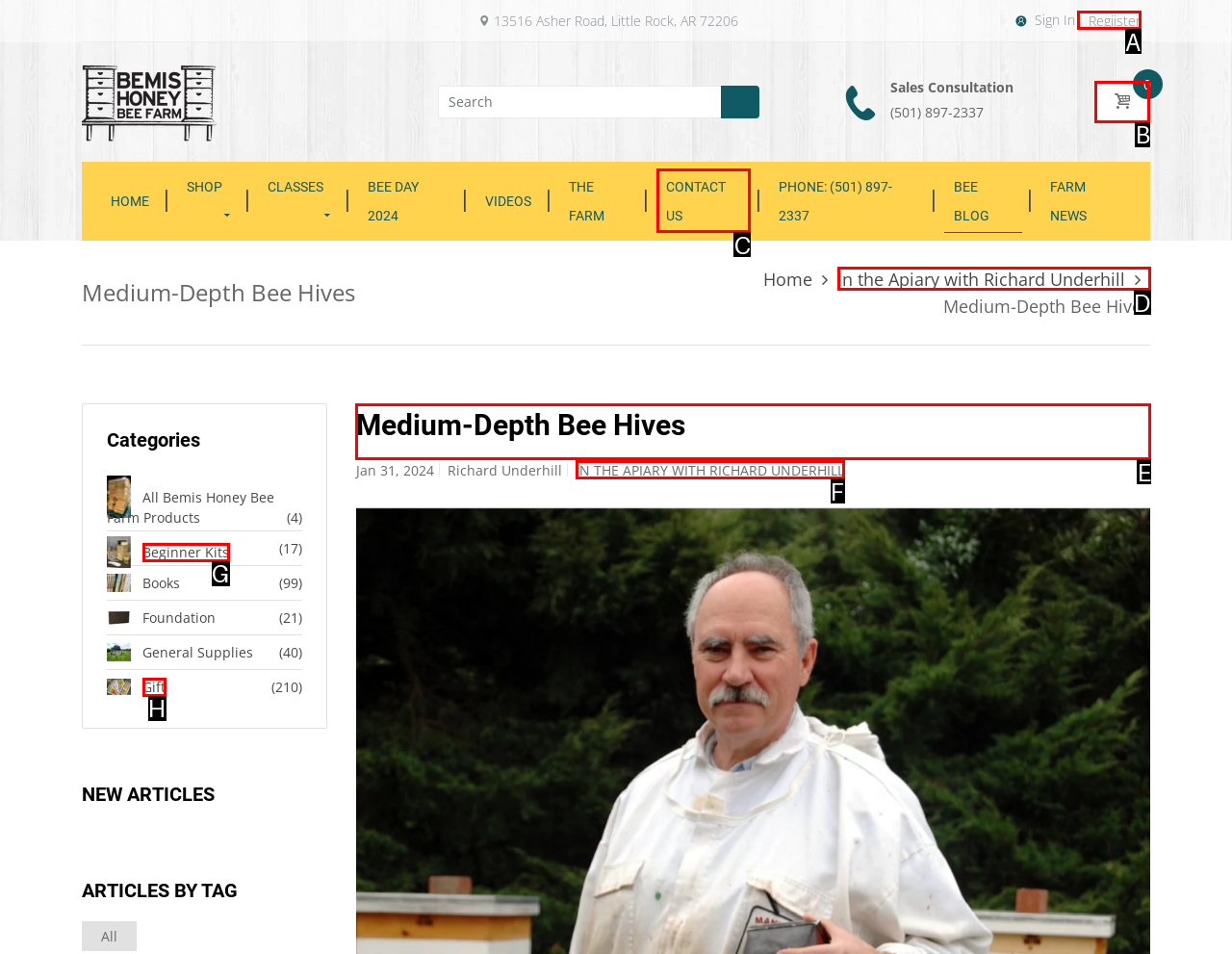Which choice should you pick to execute the task: Read the article 'Medium-Depth Bee Hives'
Respond with the letter associated with the correct option only.

E